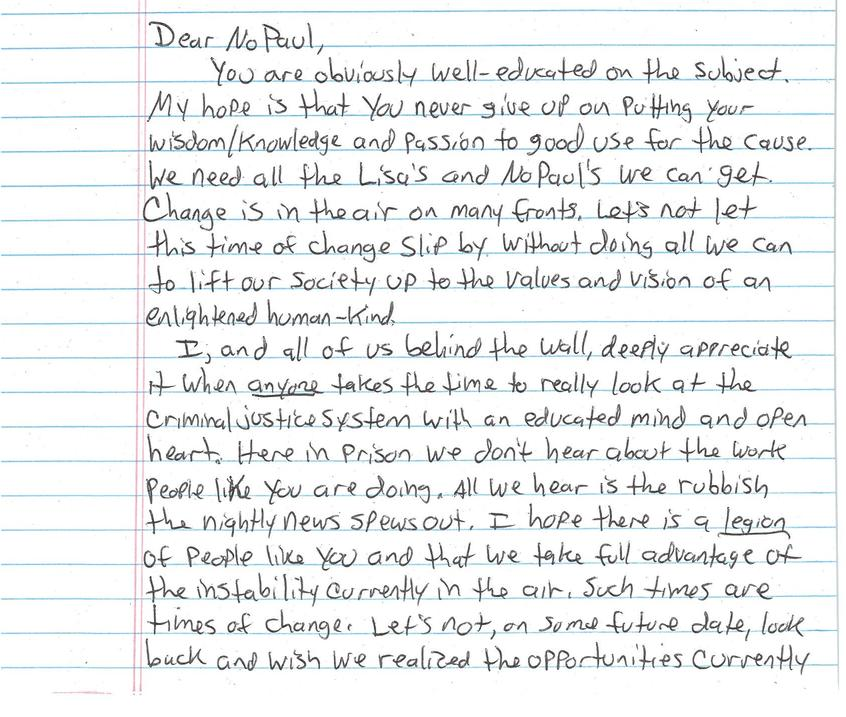What is the main theme of the letter?
Refer to the image and give a detailed response to the question.

The caption highlights the importance of using knowledge and passion for the cause, emphasizing the need to uplift humanity, particularly in relation to the criminal justice system, which suggests that the main theme of the letter is social change.